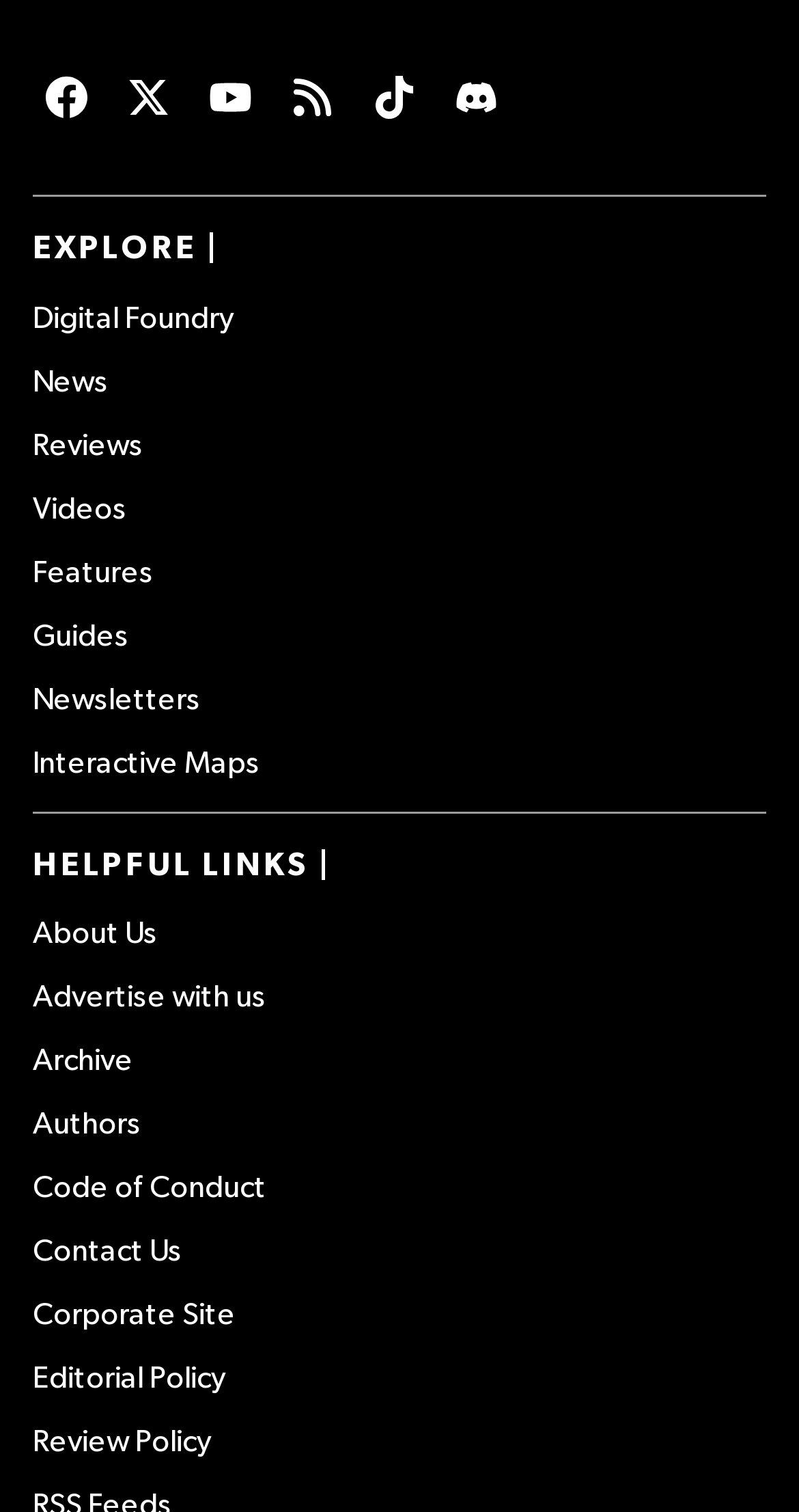How many main categories are available on the webpage?
Please ensure your answer is as detailed and informative as possible.

I counted the number of main categories available on the webpage, which are 'Digital Foundry', 'News', 'Reviews', 'Videos', 'Features', 'Guides', and 'Newsletters'. Therefore, there are 7 main categories available.